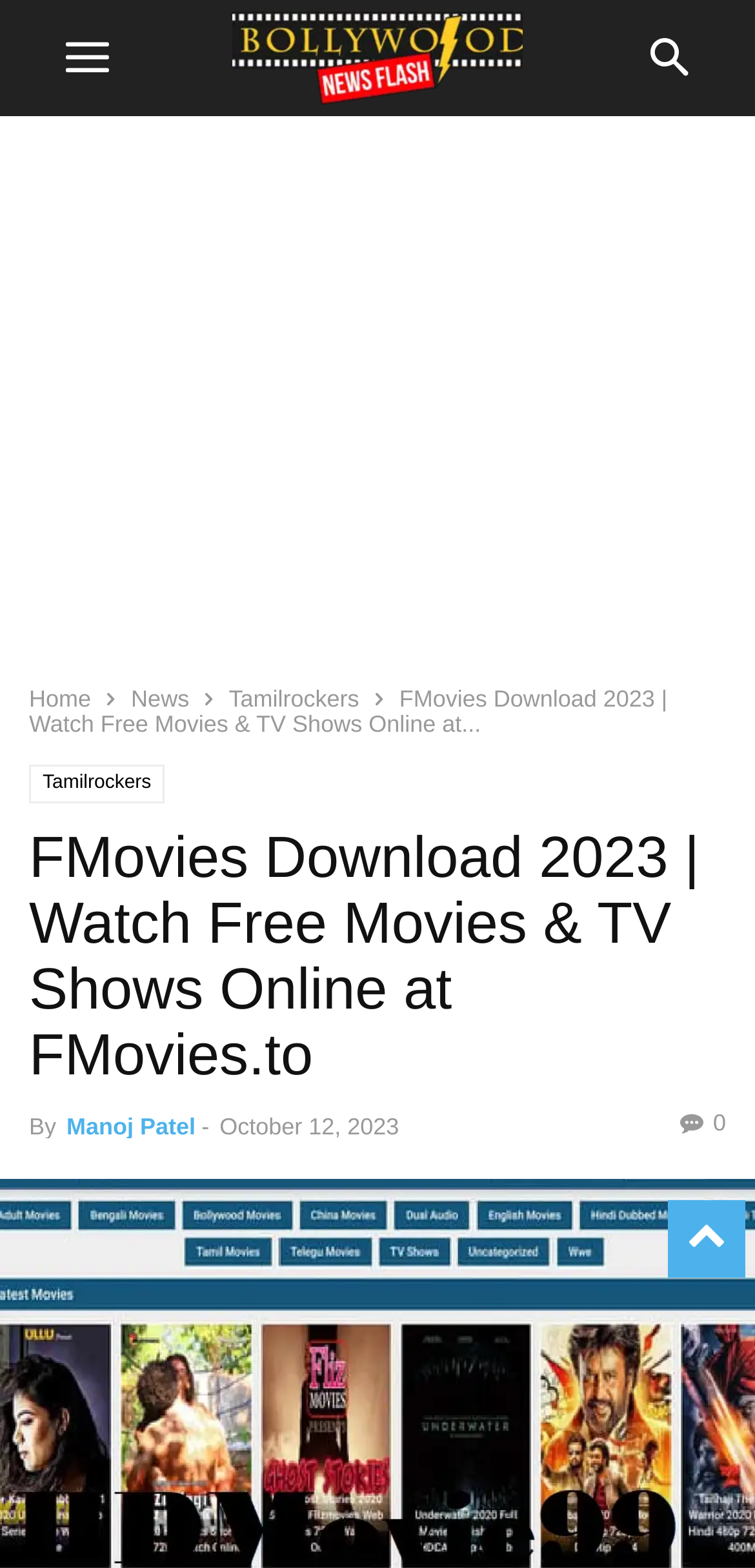Can you show the bounding box coordinates of the region to click on to complete the task described in the instruction: "read news"?

[0.174, 0.437, 0.251, 0.454]